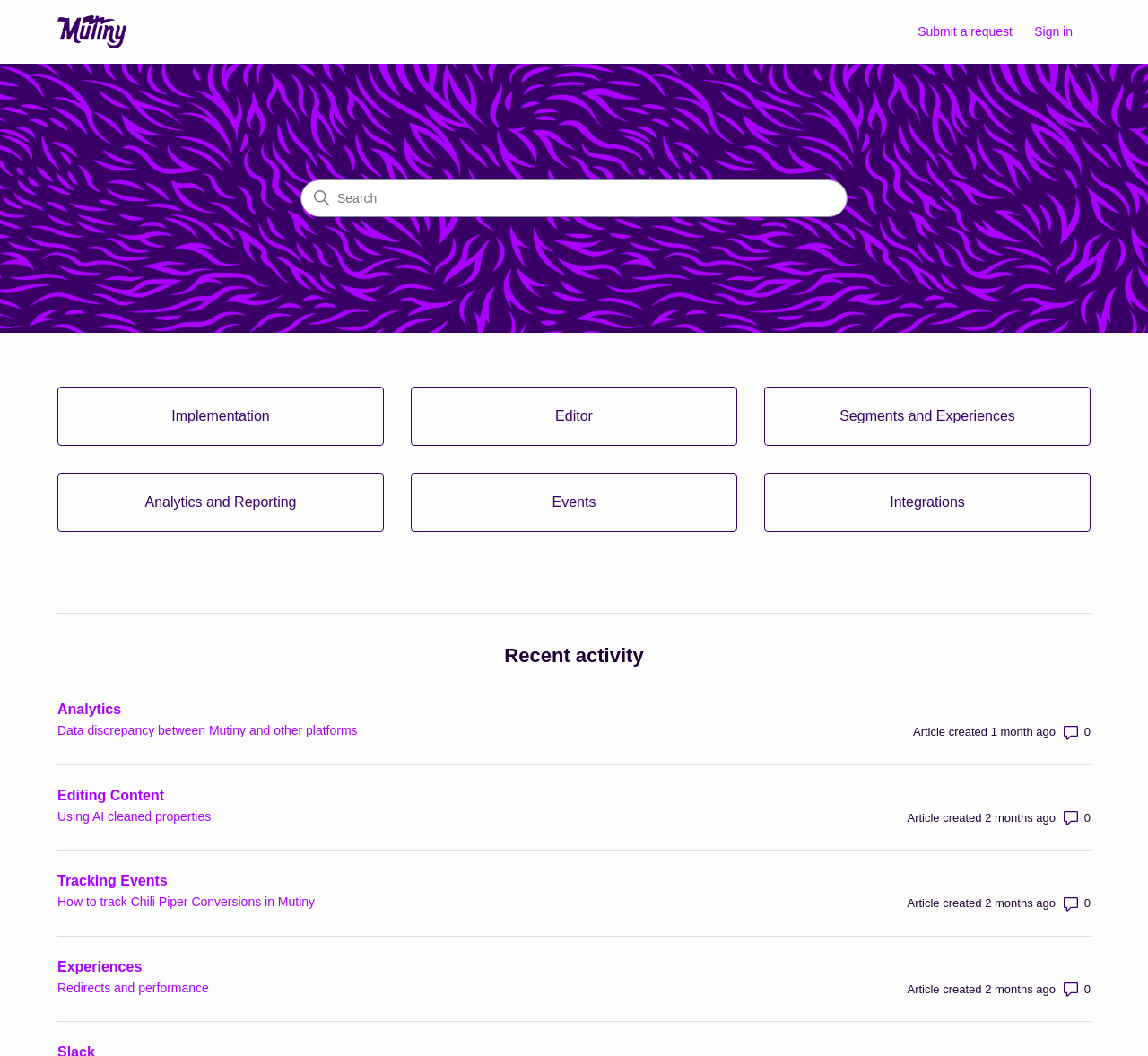Please find the bounding box coordinates of the element that must be clicked to perform the given instruction: "Submit a request". The coordinates should be four float numbers from 0 to 1, i.e., [left, top, right, bottom].

[0.799, 0.021, 0.898, 0.039]